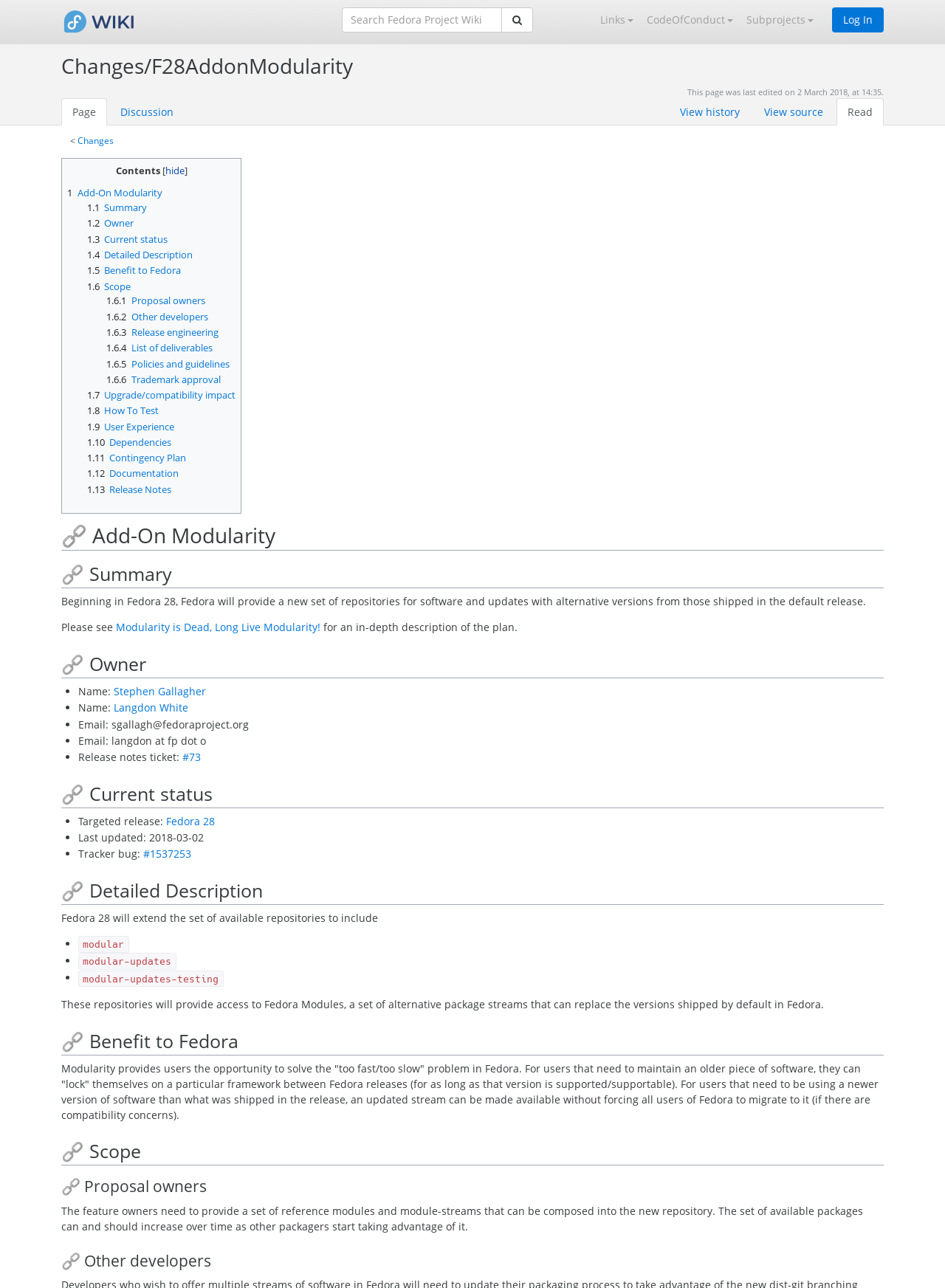Describe in detail what you see on the webpage.

The webpage is about the "Changes/F28AddonModularity" on the Fedora Project Wiki. At the top, there is a search bar and a navigation menu with buttons labeled "Links", "CodeOfConduct", and "Subprojects". On the right side, there are buttons for "Log In" and a Fedora Project Wiki logo with a link to the wiki's main page.

The main content of the page is divided into sections, each with a heading. The first section is "Changes/F28AddonModularity", which has a subheading "Add-On Modularity". Below this, there is a table of contents with links to different sections of the page, including "Summary", "Owner", "Current status", and others.

The "Summary" section provides a brief overview of the Add-On Modularity feature, which will be introduced in Fedora 28. The "Owner" section lists the names and email addresses of the people responsible for the feature, including Stephen Gallagher and Langdon White.

The "Current status" section provides information about the target release date and the last updated date of the feature. It also includes a link to a release notes ticket.

The rest of the page is dedicated to the "Detailed Description" of the Add-On Modularity feature, which explains how it will extend the set of available repositories in Fedora 28. The description is divided into sections with headings and includes lists with bullet points.

Throughout the page, there are links to other relevant pages and resources, including a link to a blog post titled "Modularity is Dead, Long Live Modularity!" and a link to a tracker bug.